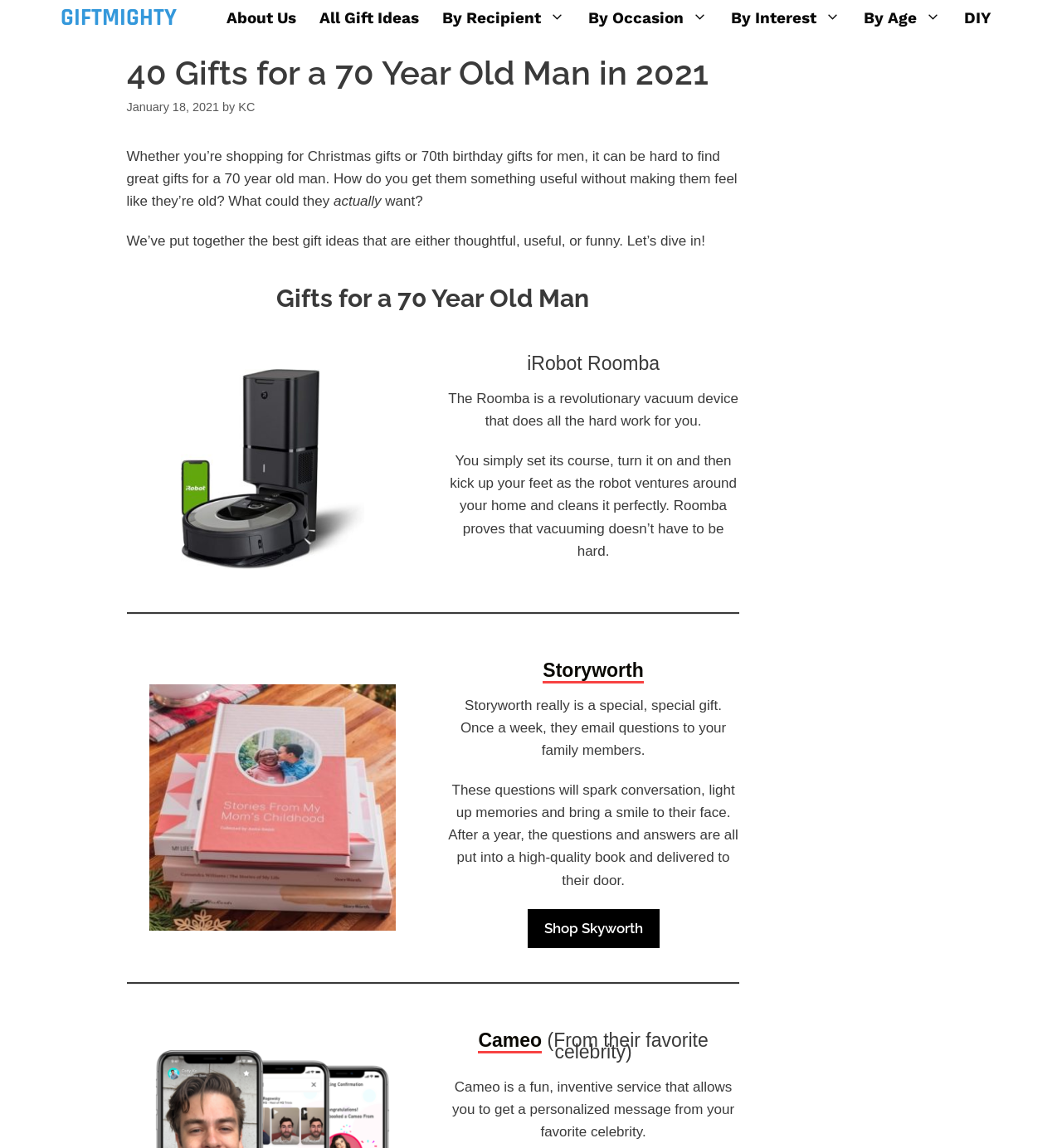Give a concise answer using one word or a phrase to the following question:
What is the website about?

Gift ideas for 70 year old men